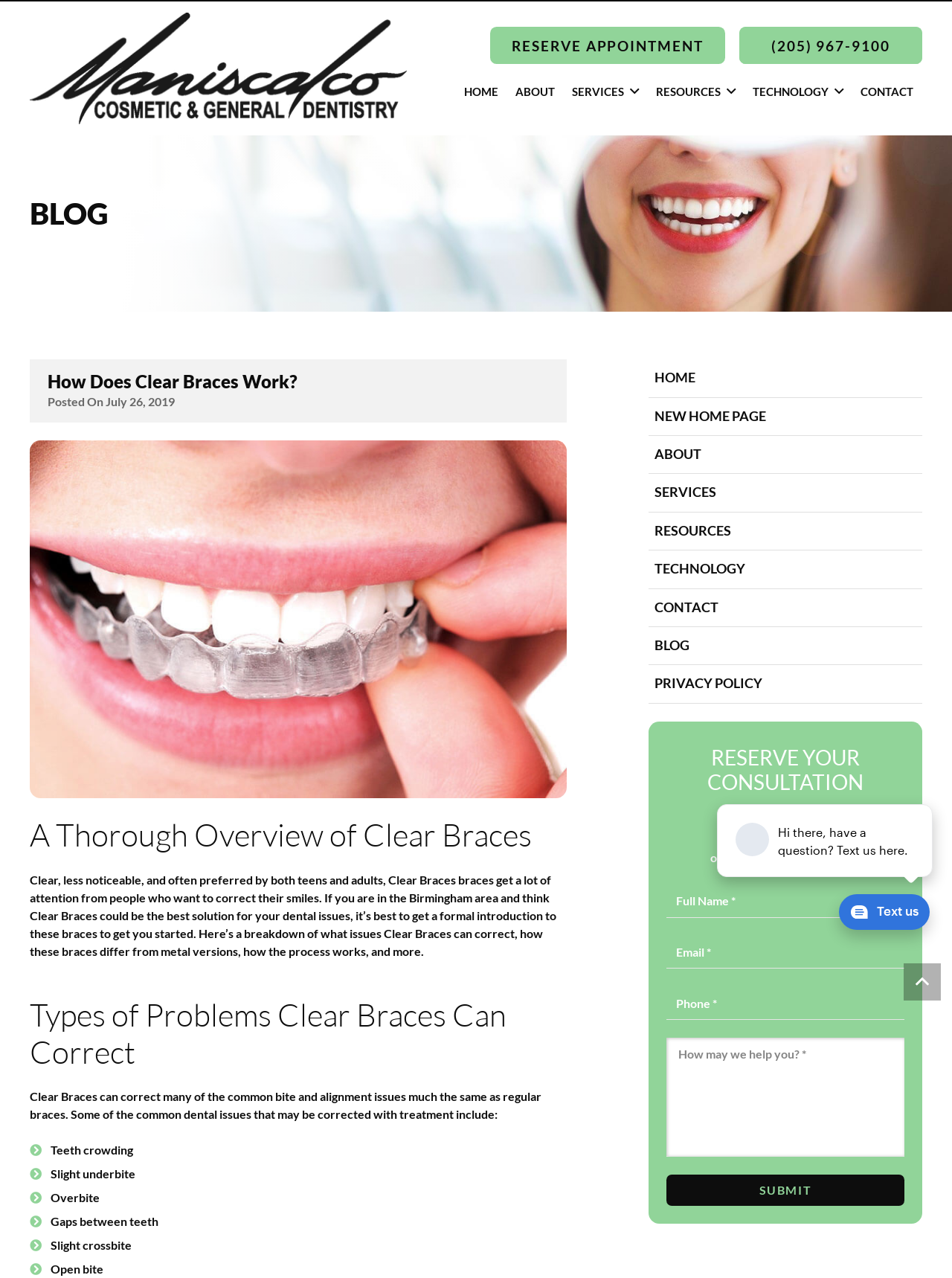What is the purpose of the form at the bottom of the webpage?
From the screenshot, provide a brief answer in one word or phrase.

To reserve a consultation